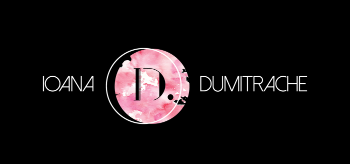What is the typographic style of the name 'IOANA D. DUMITRACHE'?
Based on the image content, provide your answer in one word or a short phrase.

refined and contemporary